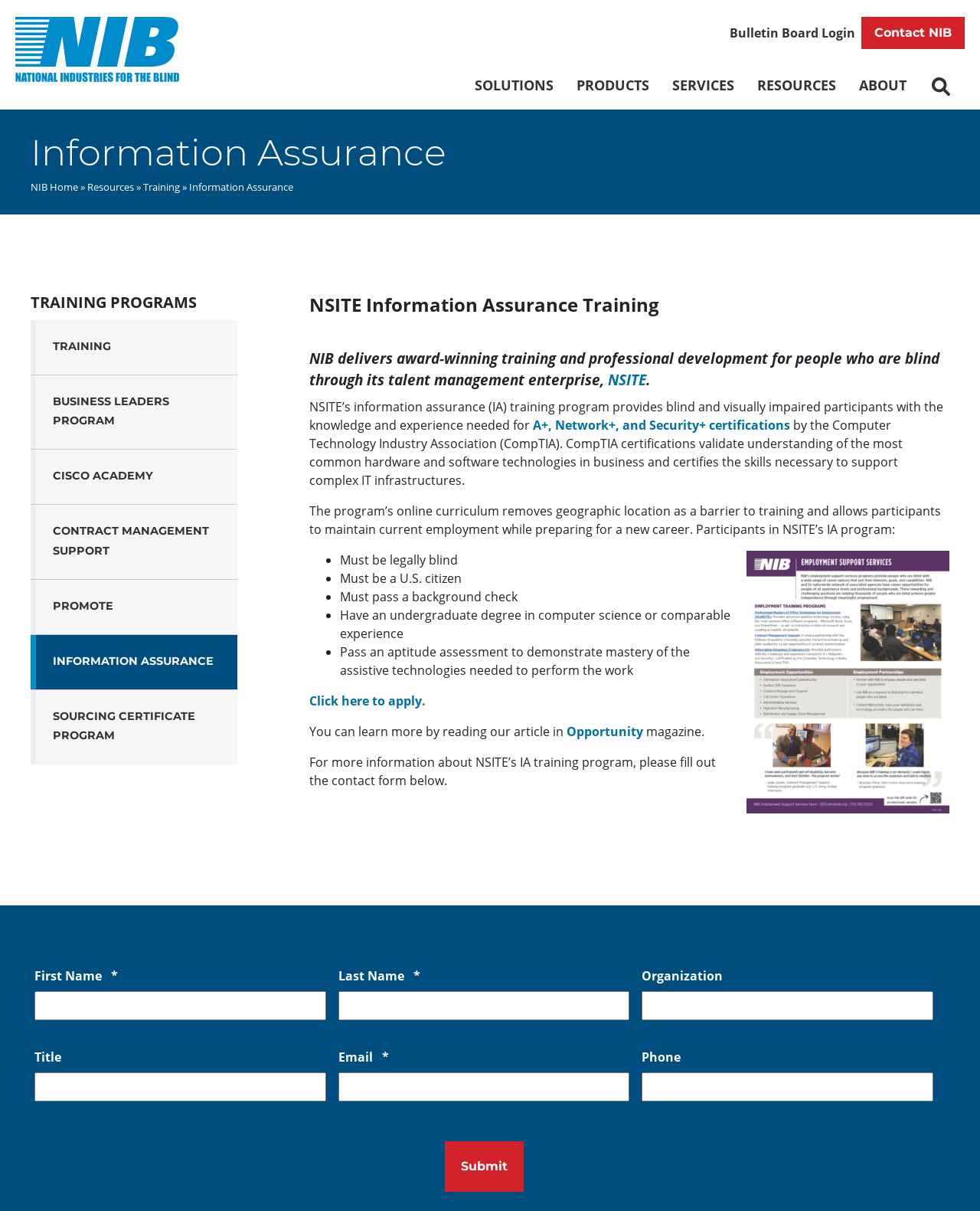Identify the bounding box coordinates for the element you need to click to achieve the following task: "Click on the 'TRAINING PROGRAMS' heading". Provide the bounding box coordinates as four float numbers between 0 and 1, in the form [left, top, right, bottom].

[0.031, 0.24, 0.242, 0.259]